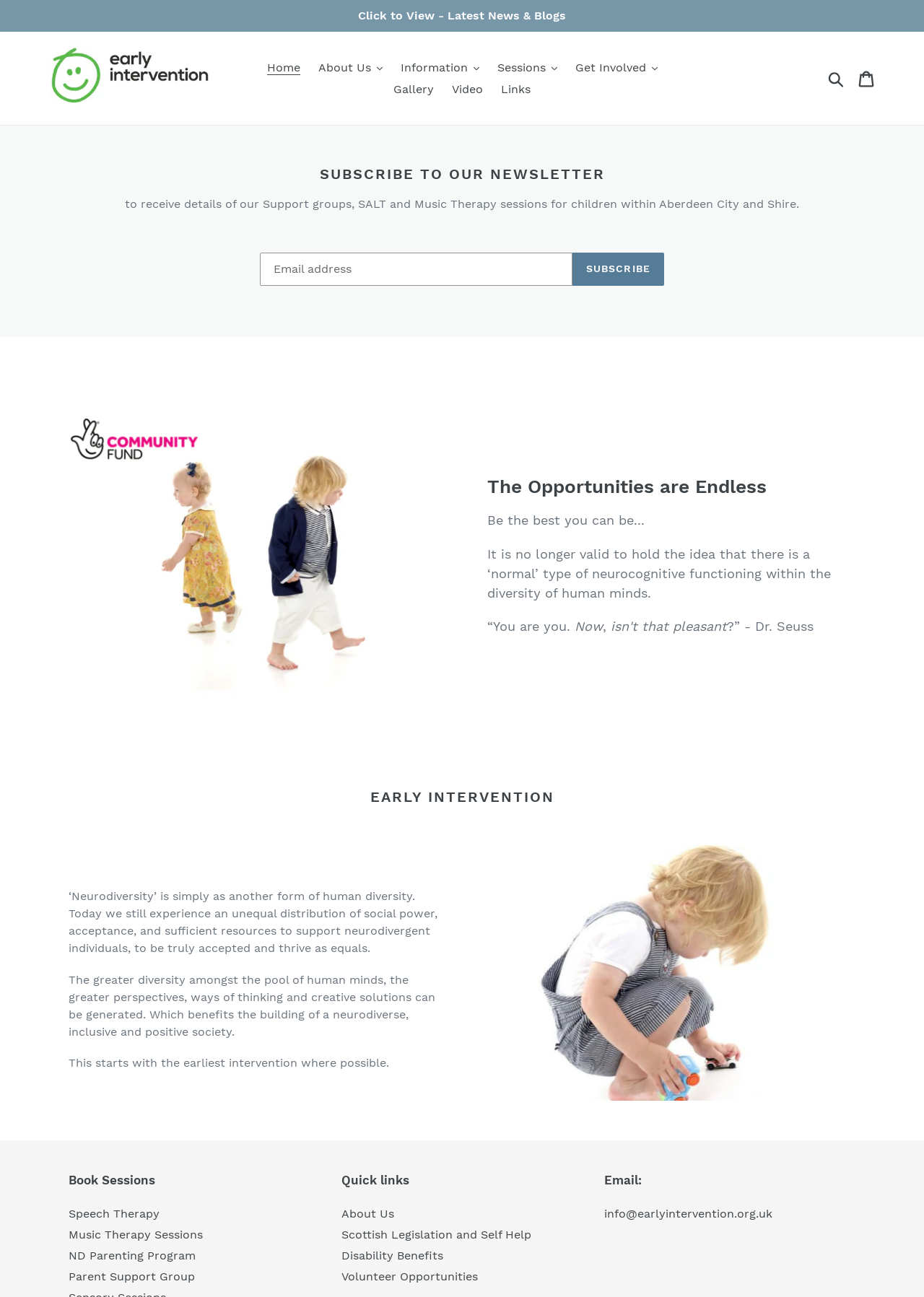How can users subscribe to the newsletter?
Look at the image and respond to the question as thoroughly as possible.

On the webpage, there is a section that allows users to subscribe to the newsletter. To do so, users need to enter their email address in the textbox and click the 'SUBSCRIBE' button. This will enable them to receive details of the Support groups, SALT and Music Therapy sessions for children within Aberdeen City and Shire.